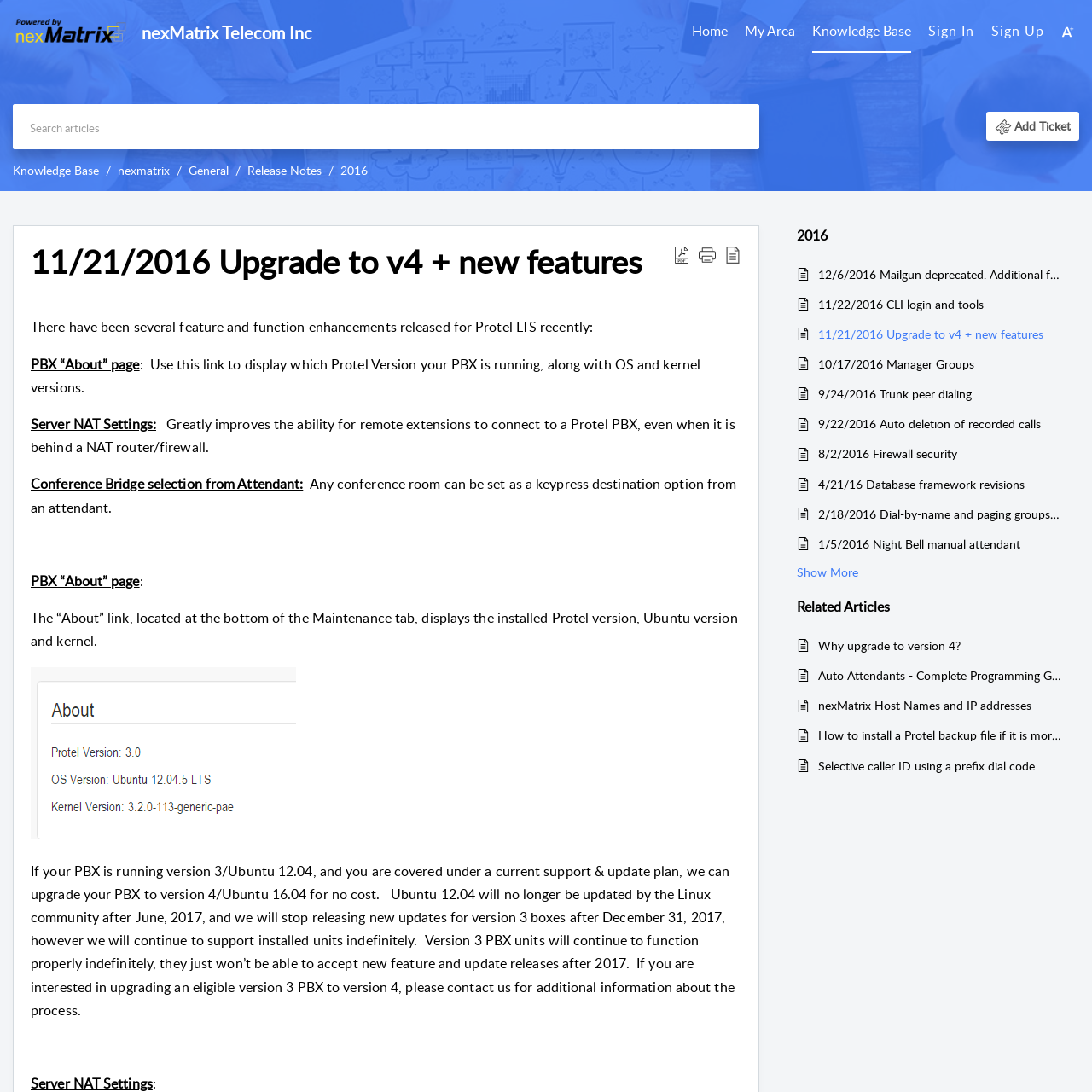Please identify the bounding box coordinates of the element's region that I should click in order to complete the following instruction: "View the comparison table of Waterdrop Vs iSpring Tankless RO". The bounding box coordinates consist of four float numbers between 0 and 1, i.e., [left, top, right, bottom].

None